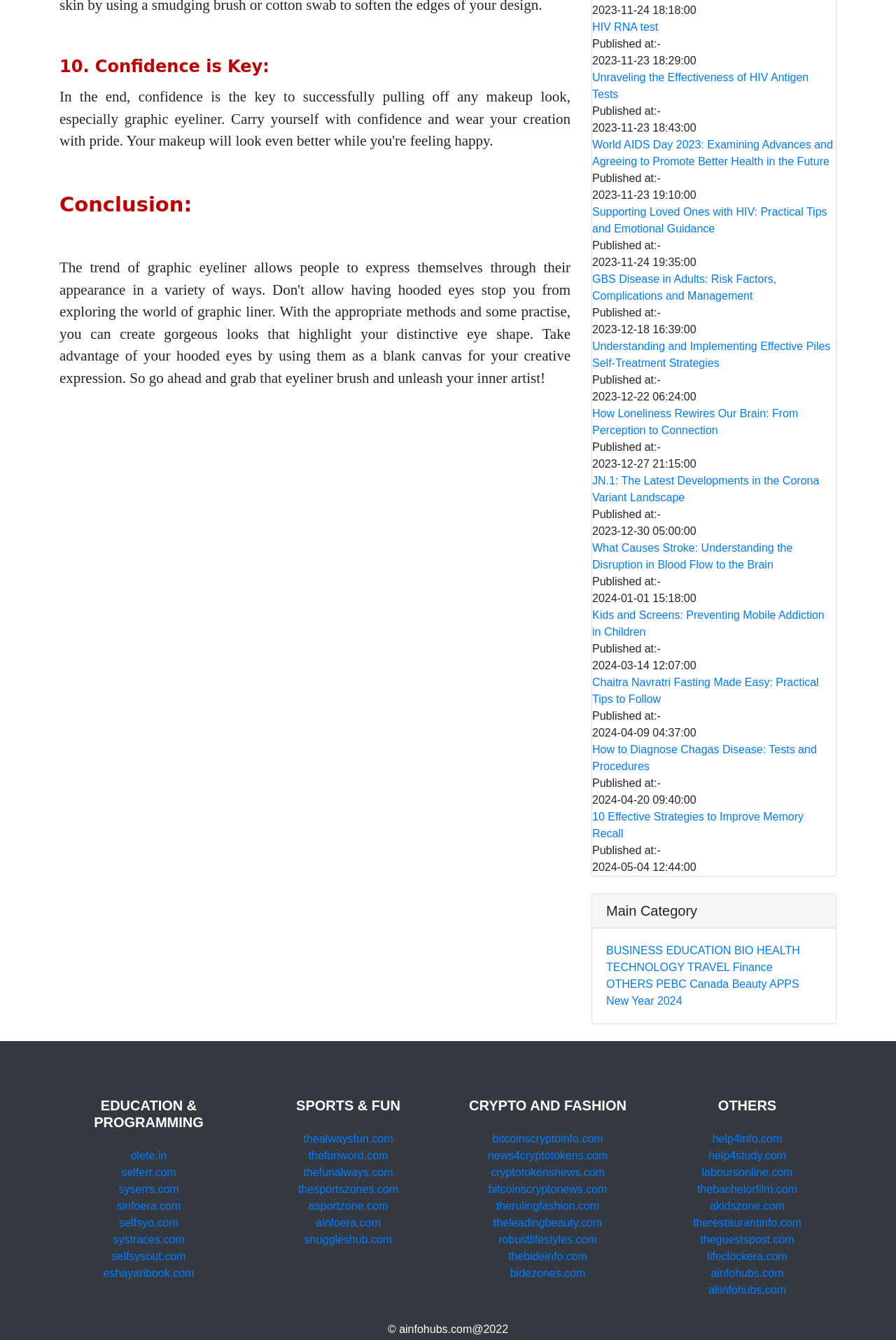Please reply with a single word or brief phrase to the question: 
How many categories are listed under 'Main Category'?

9